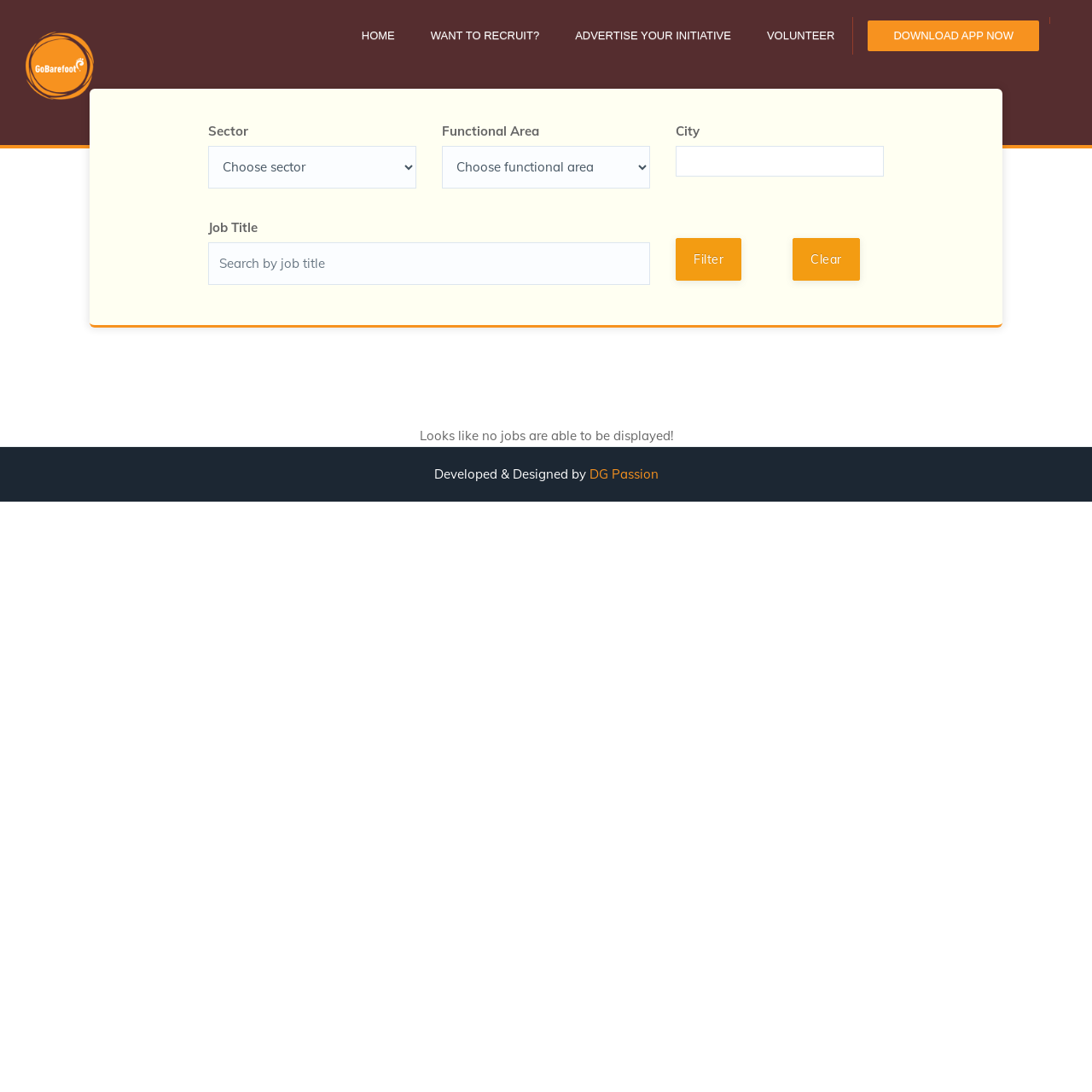What is the text on the button to apply filters?
Use the image to answer the question with a single word or phrase.

Filter